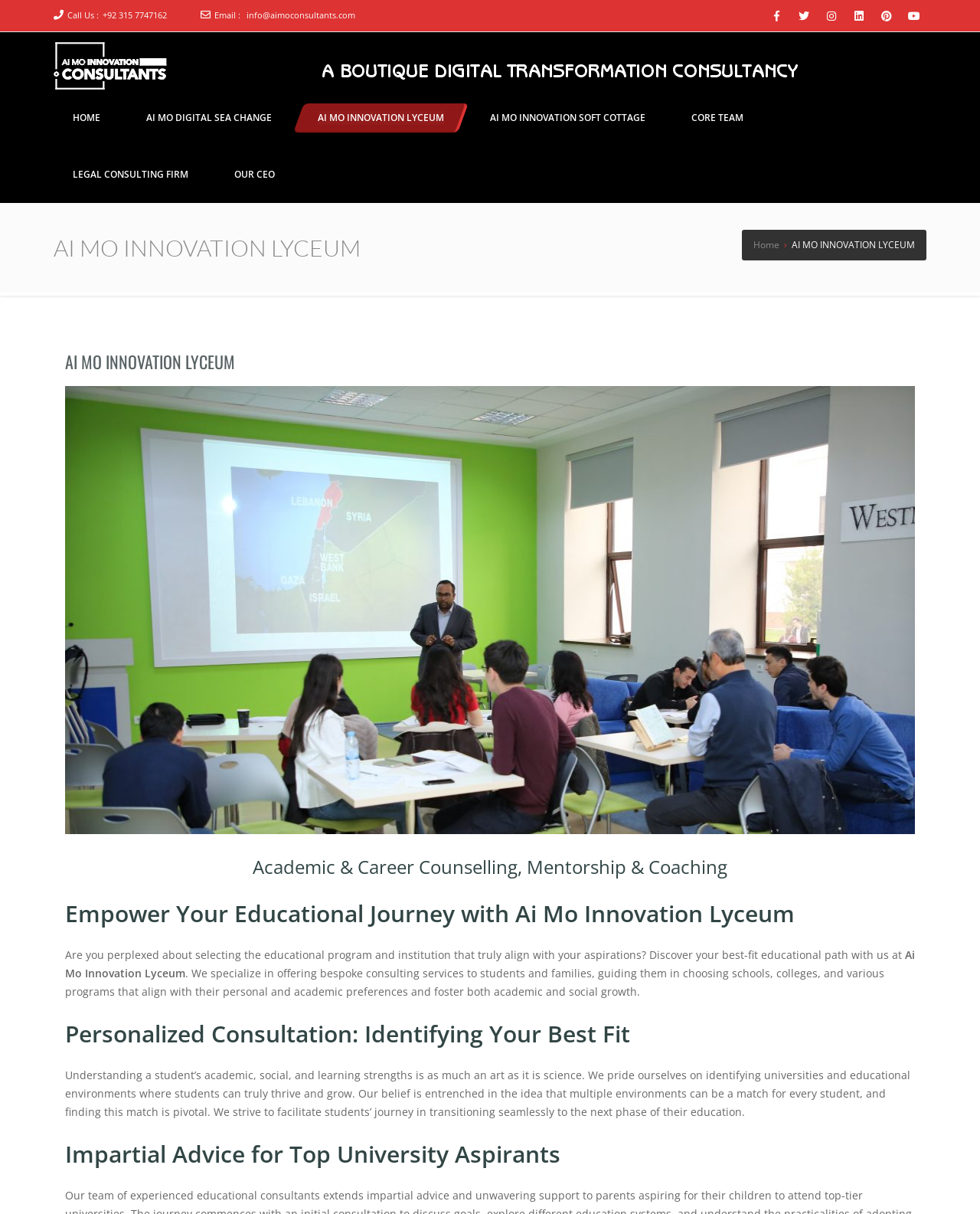Identify the bounding box coordinates of the area you need to click to perform the following instruction: "Call the phone number".

[0.105, 0.008, 0.17, 0.017]